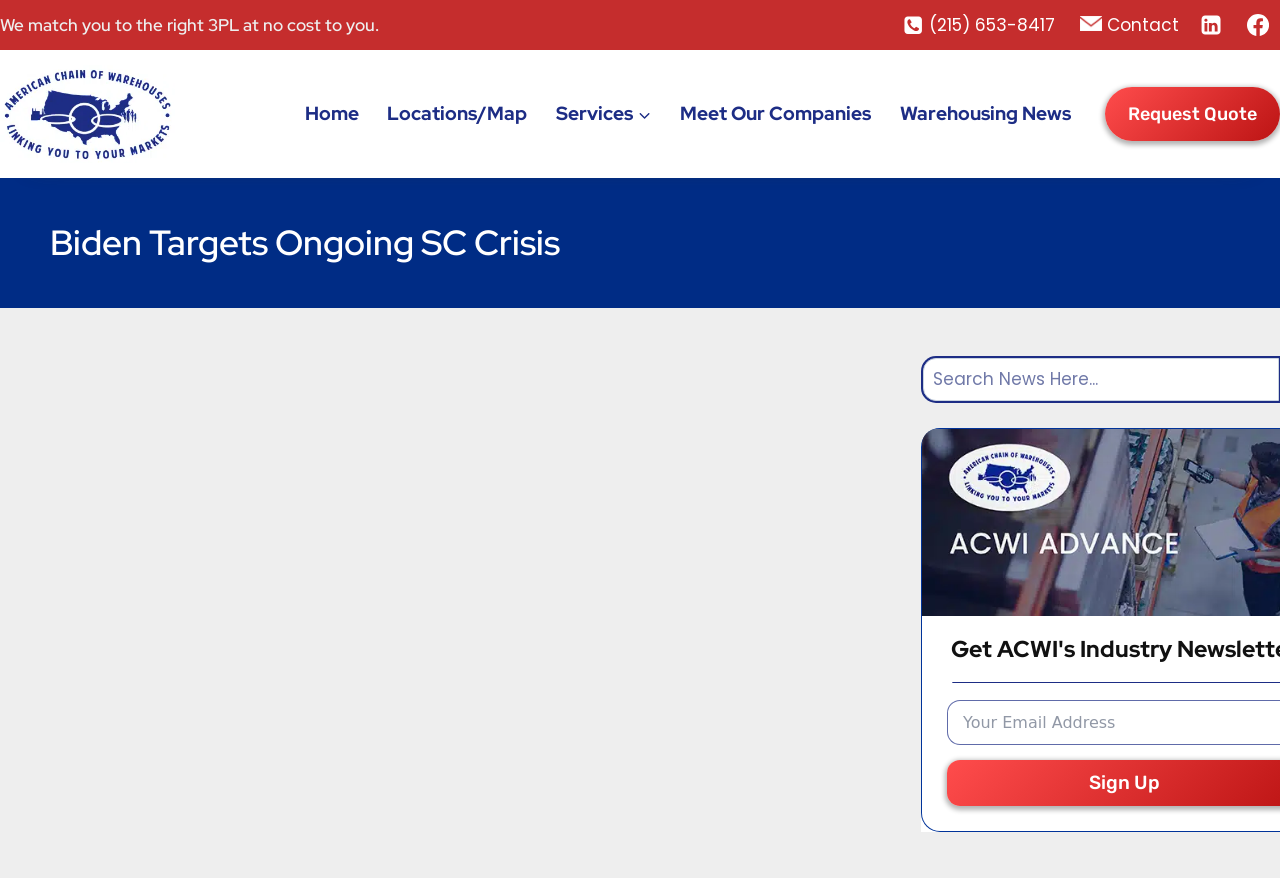Identify the bounding box coordinates of the clickable section necessary to follow the following instruction: "Contact Nicole Sturgeon Dental Surgeon". The coordinates should be presented as four float numbers from 0 to 1, i.e., [left, top, right, bottom].

None